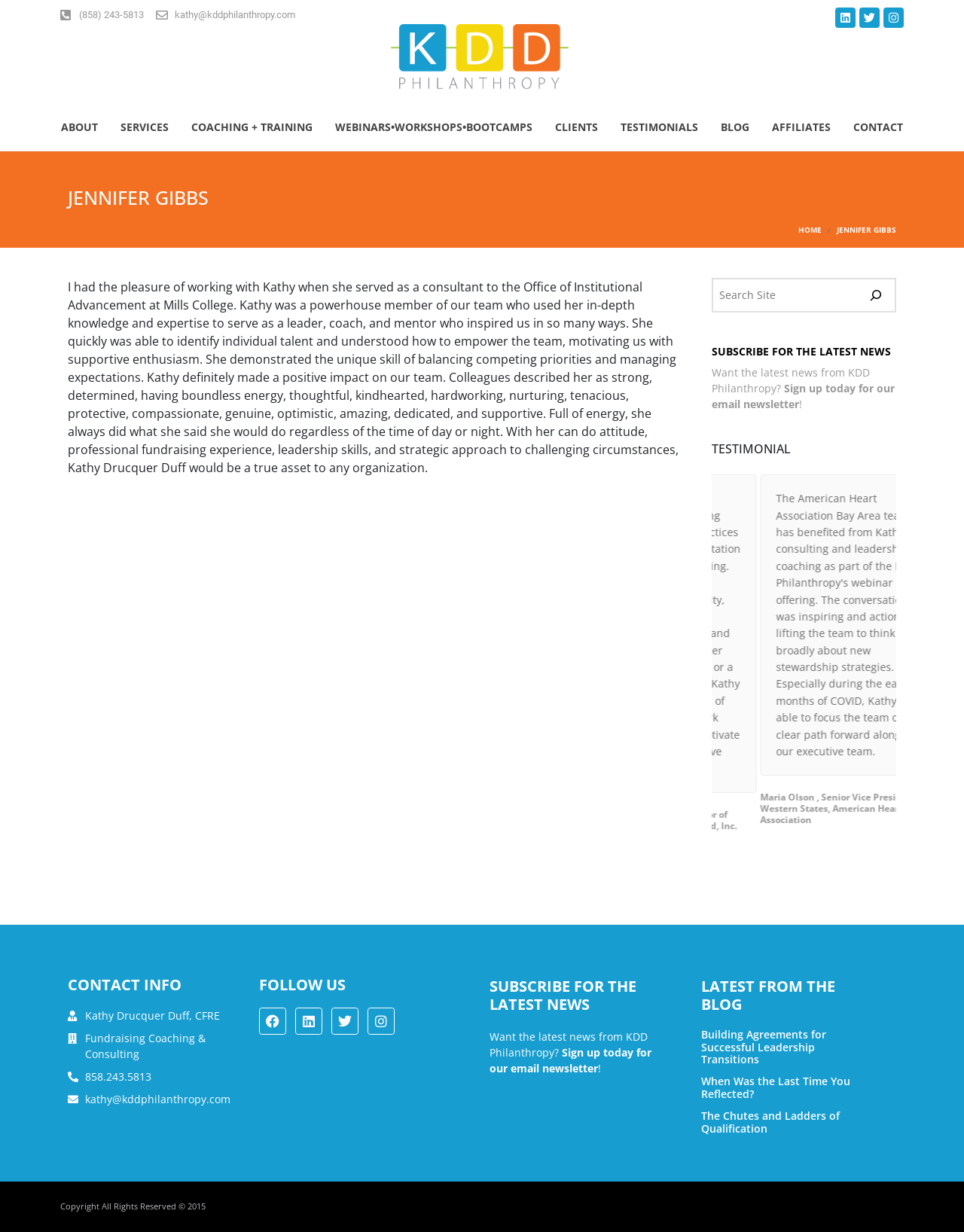Examine the screenshot and answer the question in as much detail as possible: How many social media platforms are linked at the top of the webpage?

At the top of the webpage, there are three social media platforms linked, which are Linkedin, Twitter, and Instagram.